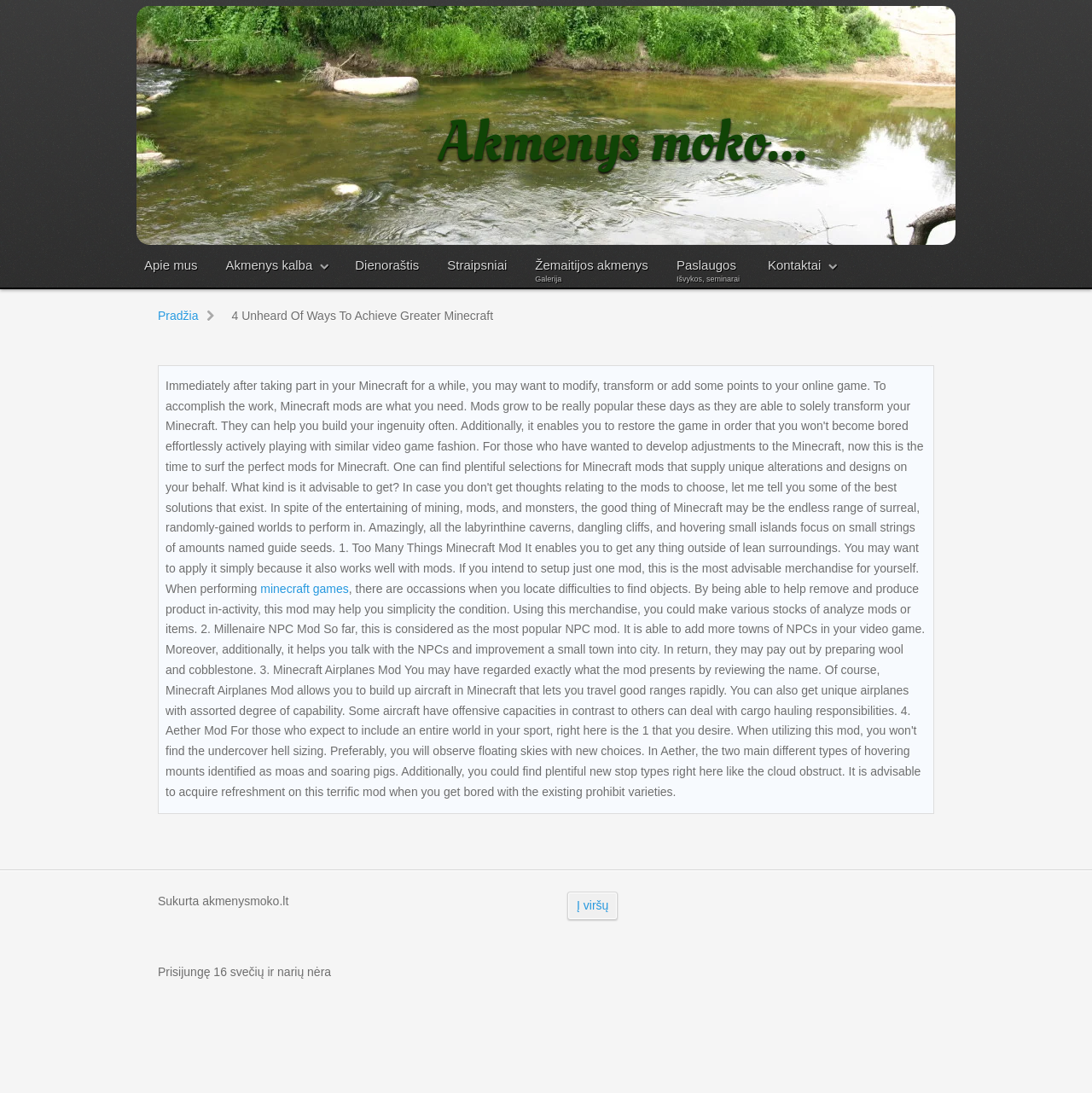Using the description "Akmenys moko...", locate and provide the bounding box of the UI element.

[0.125, 0.005, 0.875, 0.224]